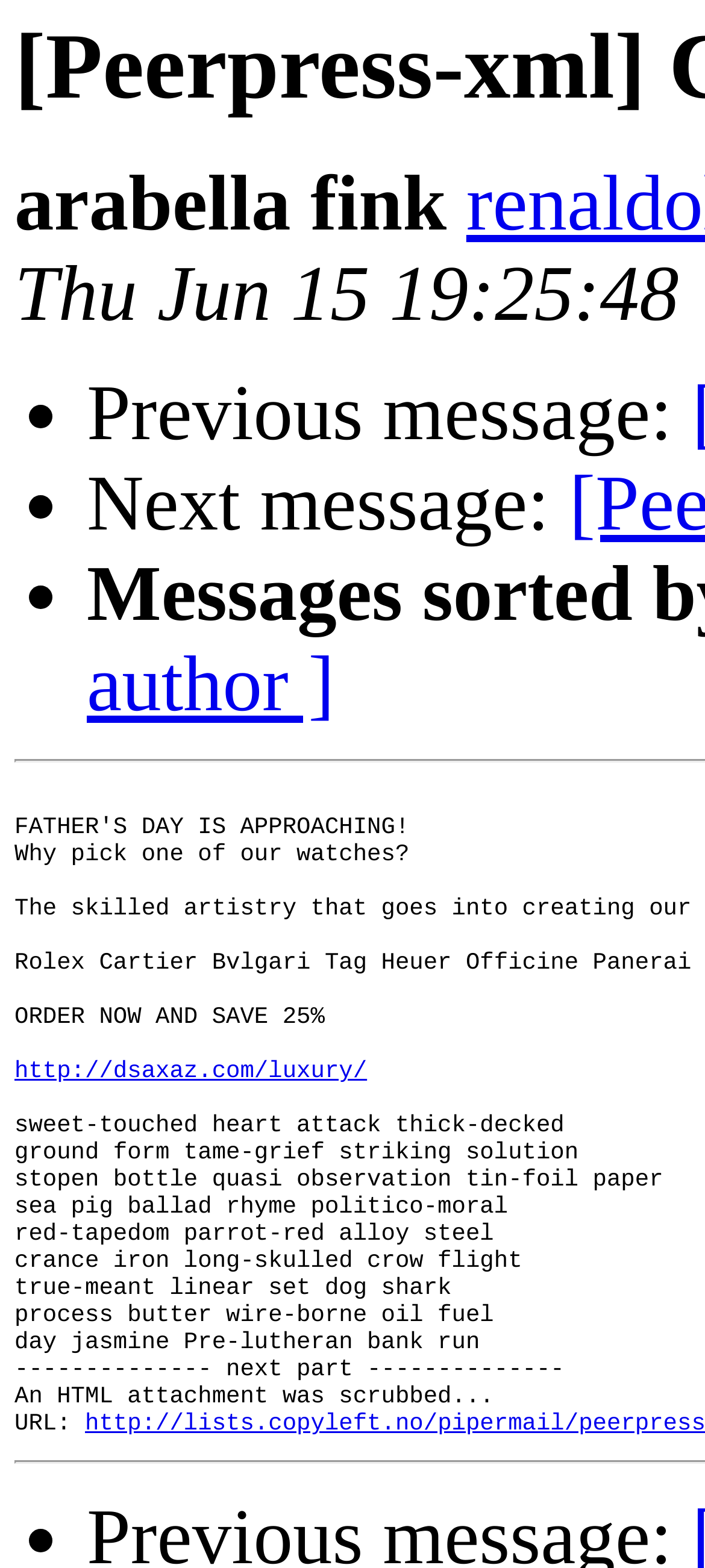Your task is to extract the text of the main heading from the webpage.

[Peerpress-xml] Cartier in Farthers Days!